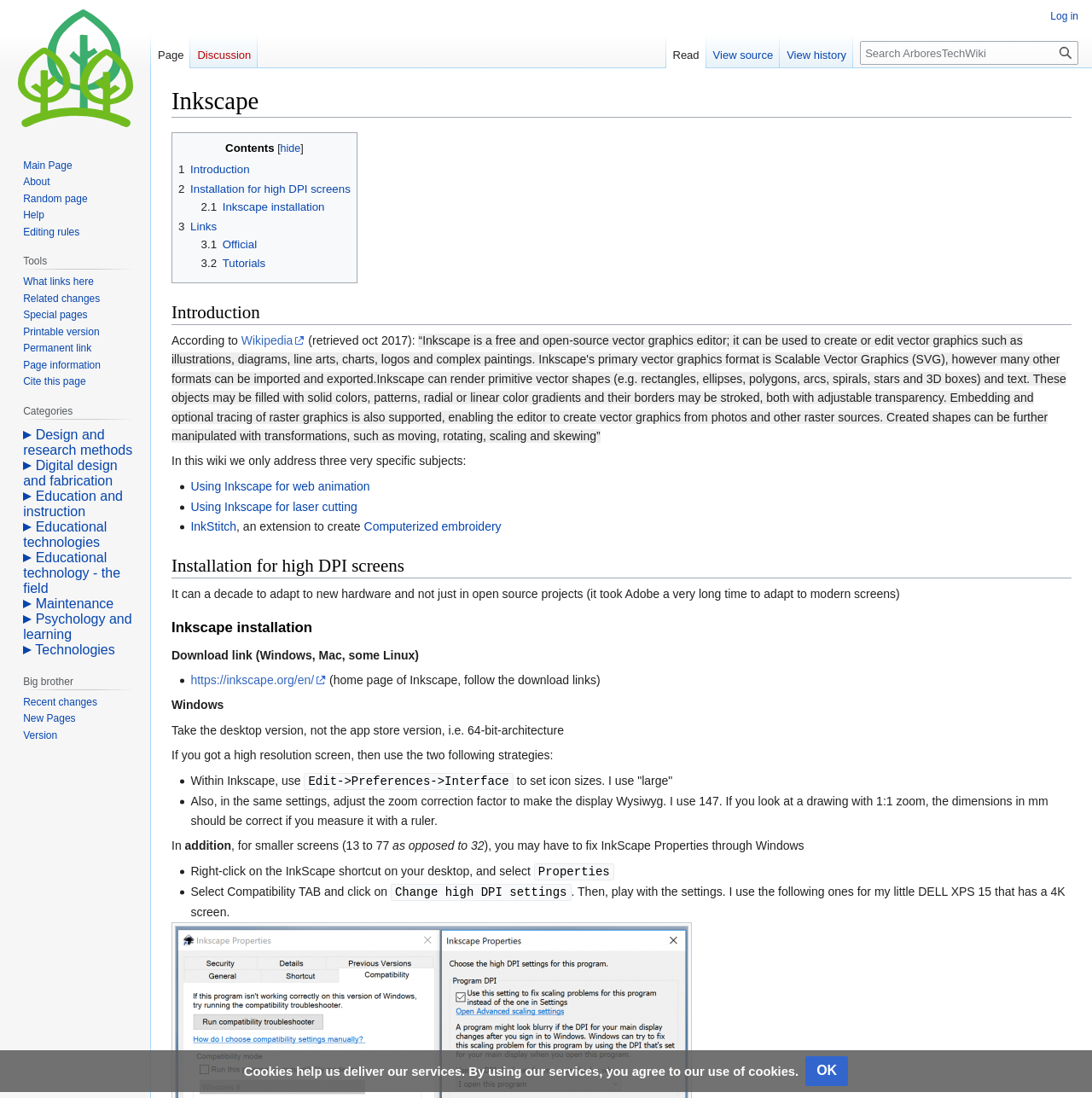Locate the bounding box coordinates of the element I should click to achieve the following instruction: "View history".

[0.714, 0.031, 0.781, 0.062]